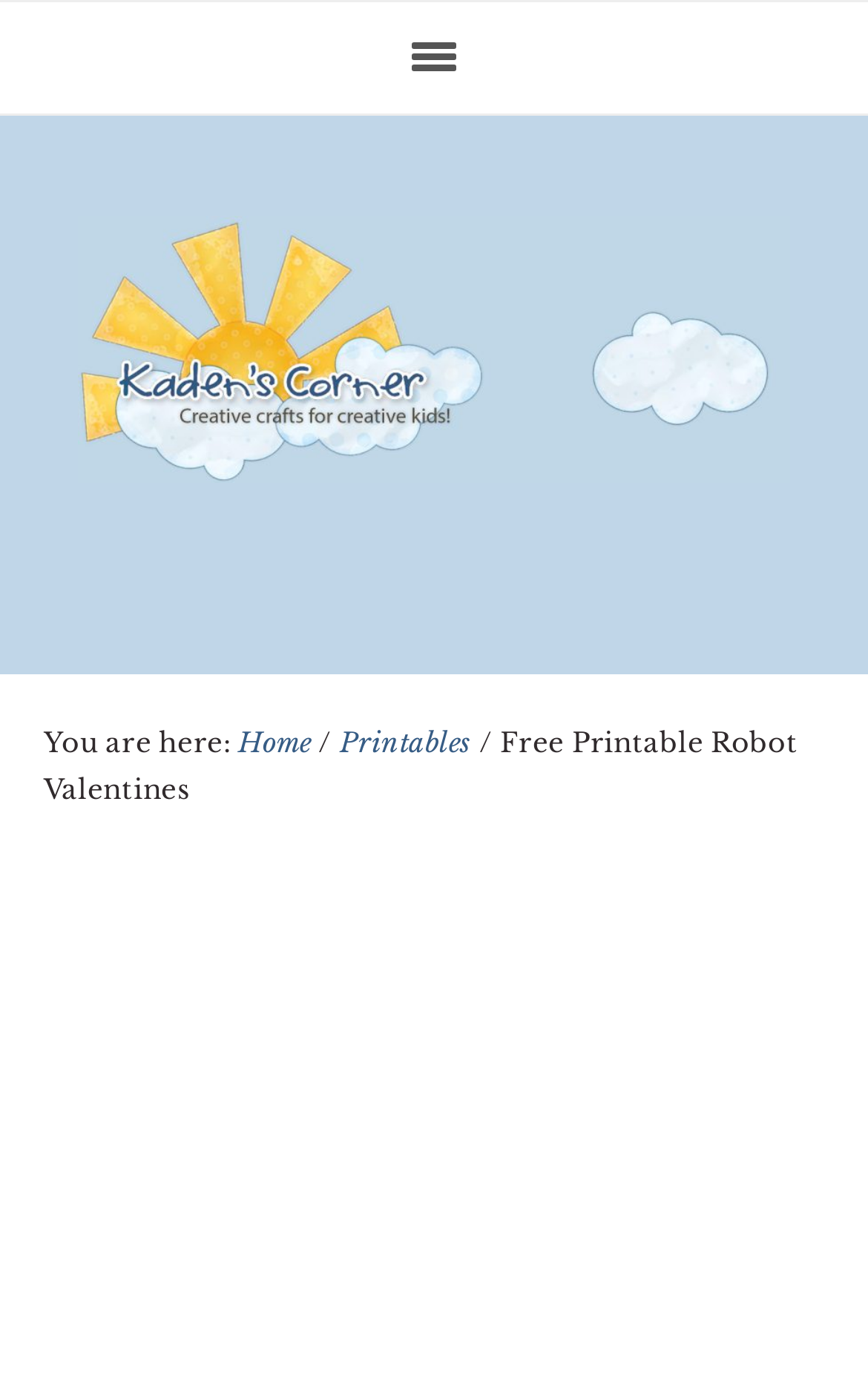Using the given element description, provide the bounding box coordinates (top-left x, top-left y, bottom-right x, bottom-right y) for the corresponding UI element in the screenshot: Home

[0.274, 0.518, 0.359, 0.542]